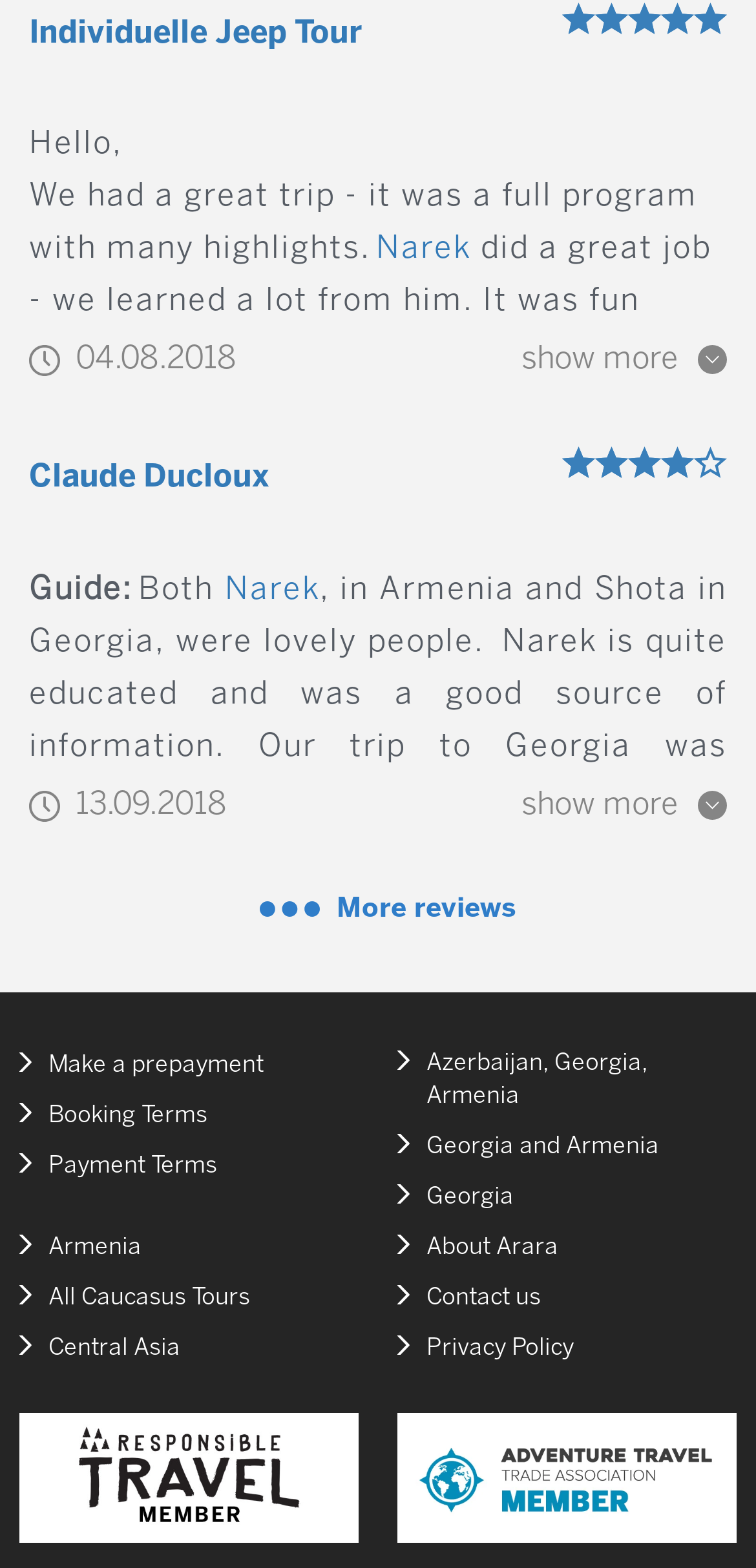Determine the bounding box coordinates of the clickable element to complete this instruction: "Click on 'Contact us'". Provide the coordinates in the format of four float numbers between 0 and 1, [left, top, right, bottom].

[0.526, 0.817, 0.715, 0.838]